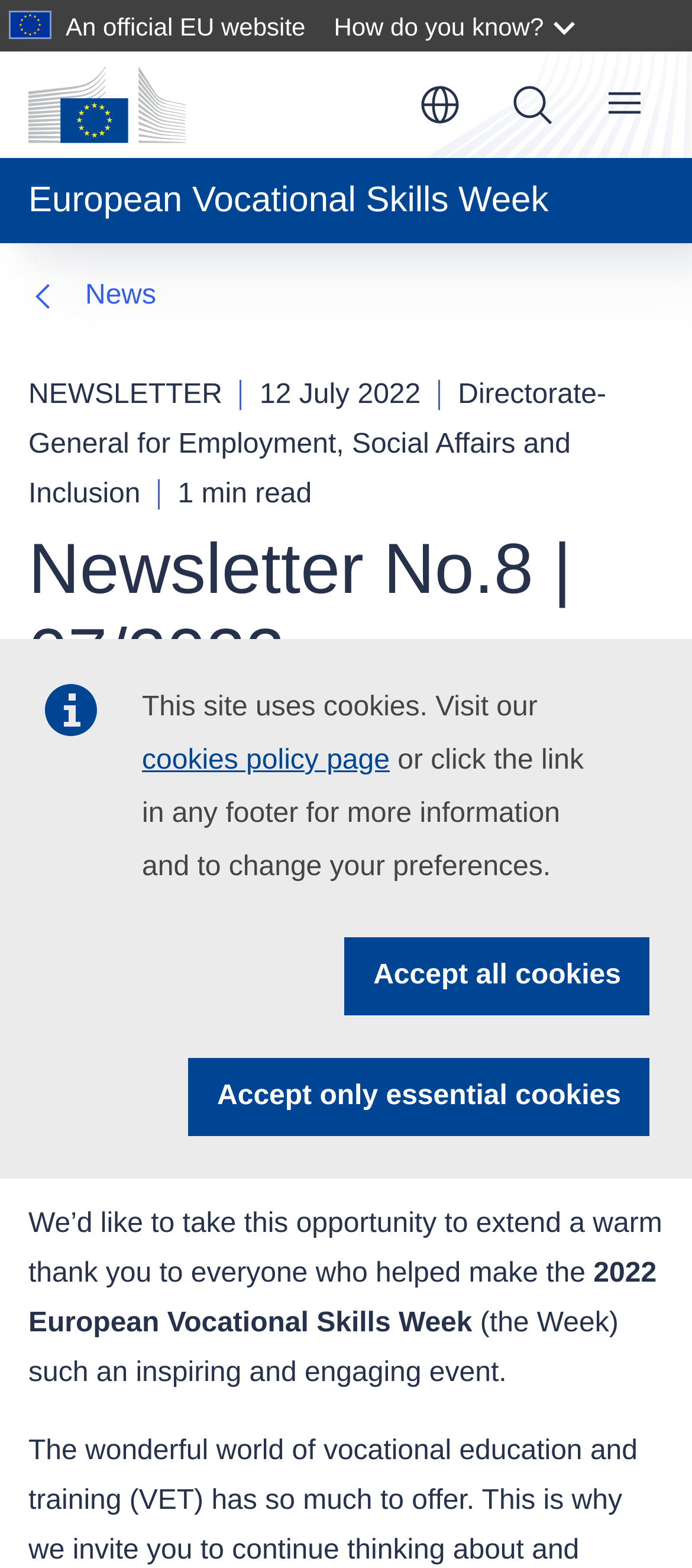Use the information in the screenshot to answer the question comprehensively: What is the estimated reading time of the newsletter?

I found the answer by looking at the static text '1 min read' which is located below the 'NEWSLETTER' heading.